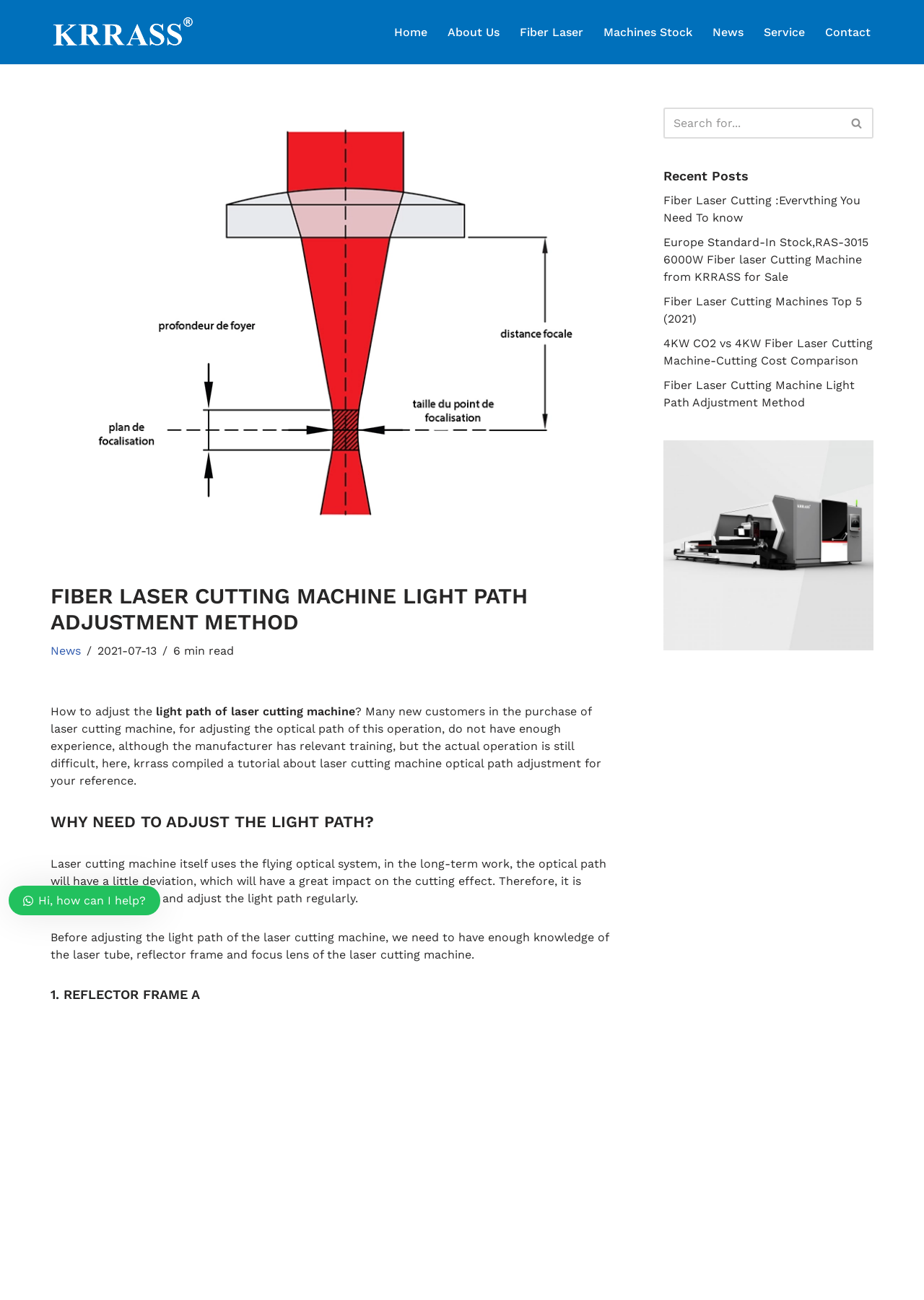Locate the bounding box coordinates of the area that needs to be clicked to fulfill the following instruction: "Click the Elements Design Build Logo". The coordinates should be in the format of four float numbers between 0 and 1, namely [left, top, right, bottom].

None